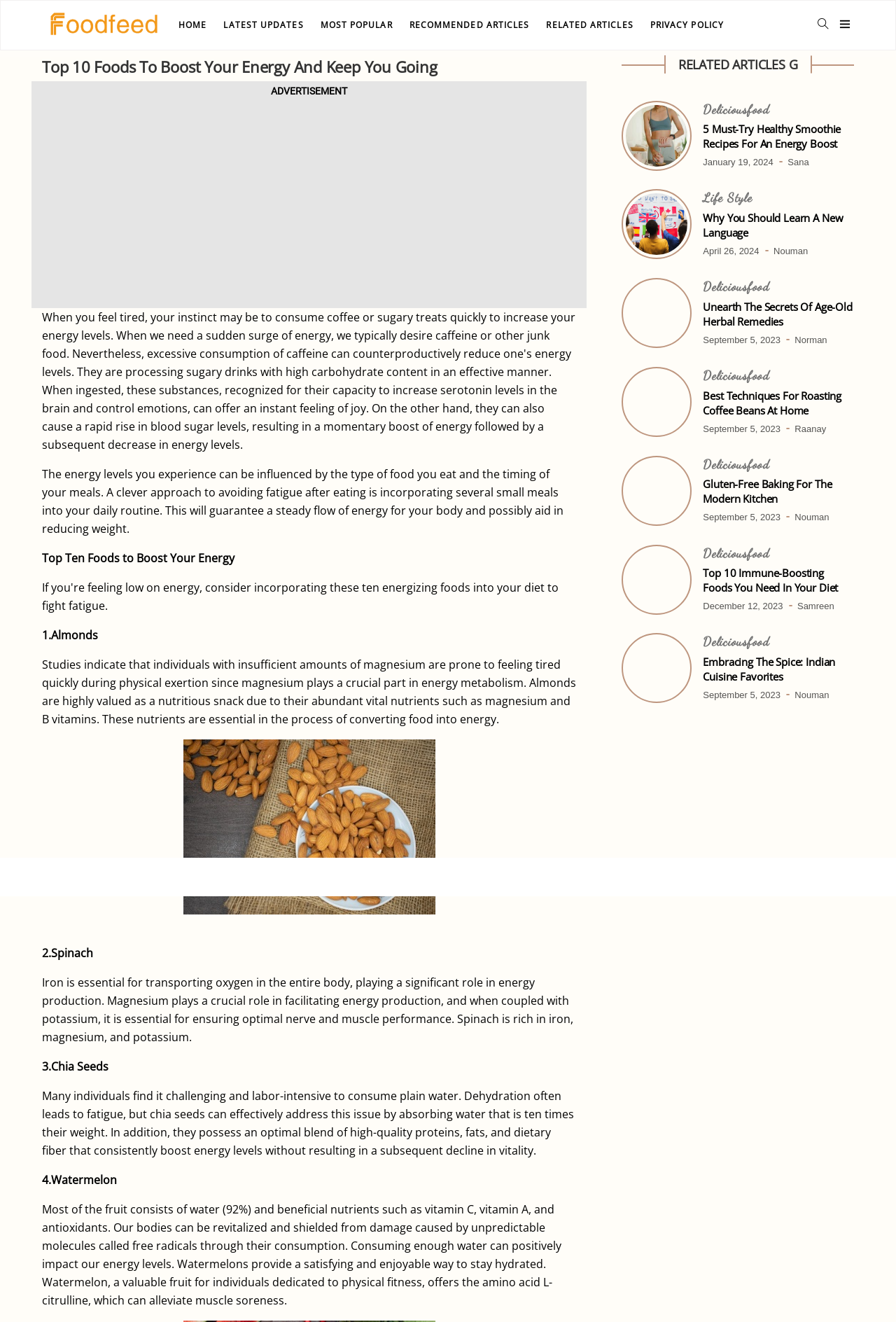Determine the bounding box coordinates for the UI element with the following description: "deliciousfood". The coordinates should be four float numbers between 0 and 1, represented as [left, top, right, bottom].

[0.785, 0.078, 0.859, 0.087]